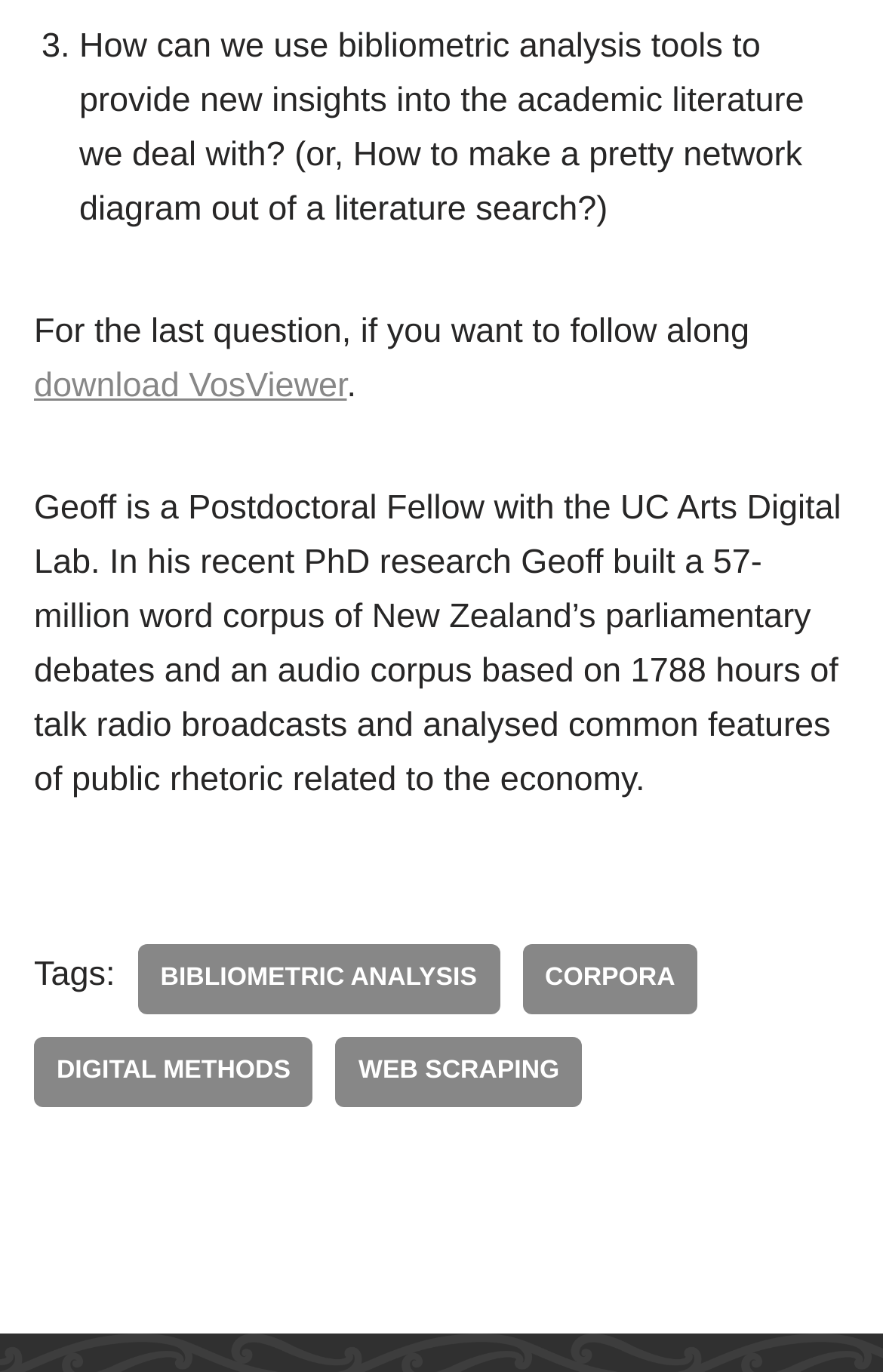What is the tool mentioned in the article for creating a network diagram?
Based on the image, please offer an in-depth response to the question.

The tool mentioned in the article for creating a network diagram is VosViewer, which is mentioned in the sentence 'For the last question, if you want to follow along, download VosViewer.'